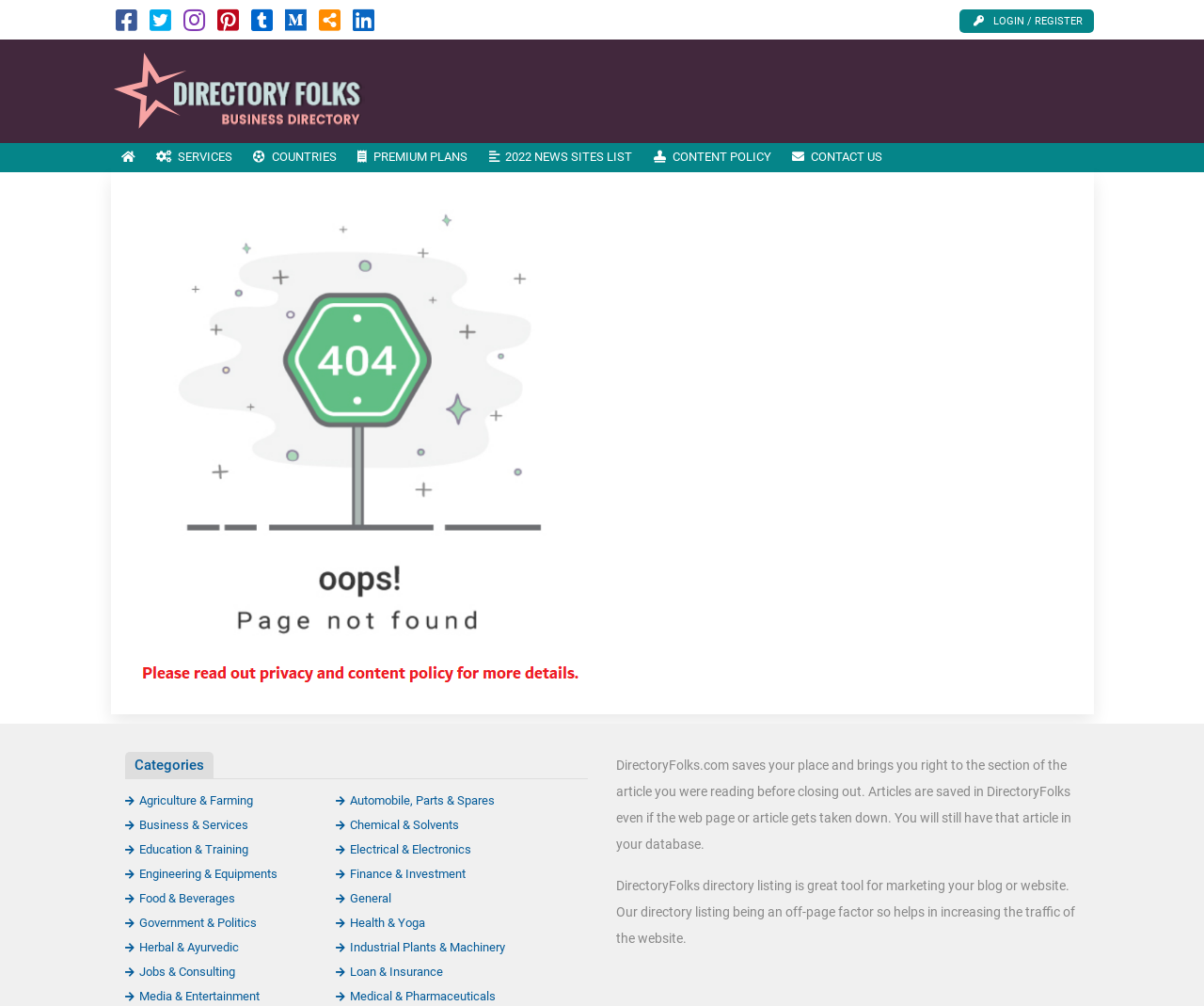Can you find the bounding box coordinates for the UI element given this description: "Premium Plans"? Provide the coordinates as four float numbers between 0 and 1: [left, top, right, bottom].

[0.288, 0.142, 0.397, 0.171]